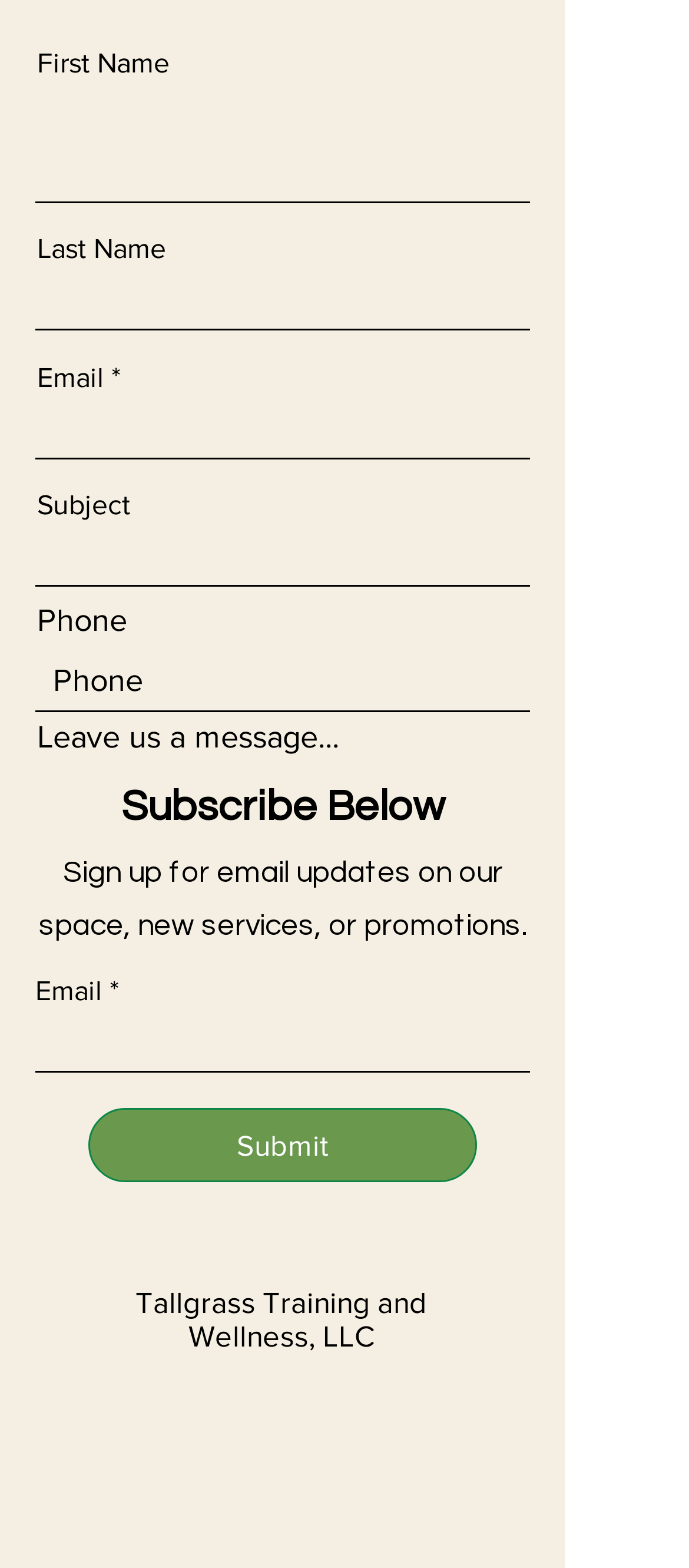Answer the following inquiry with a single word or phrase:
What is the label of the first text box?

First Name